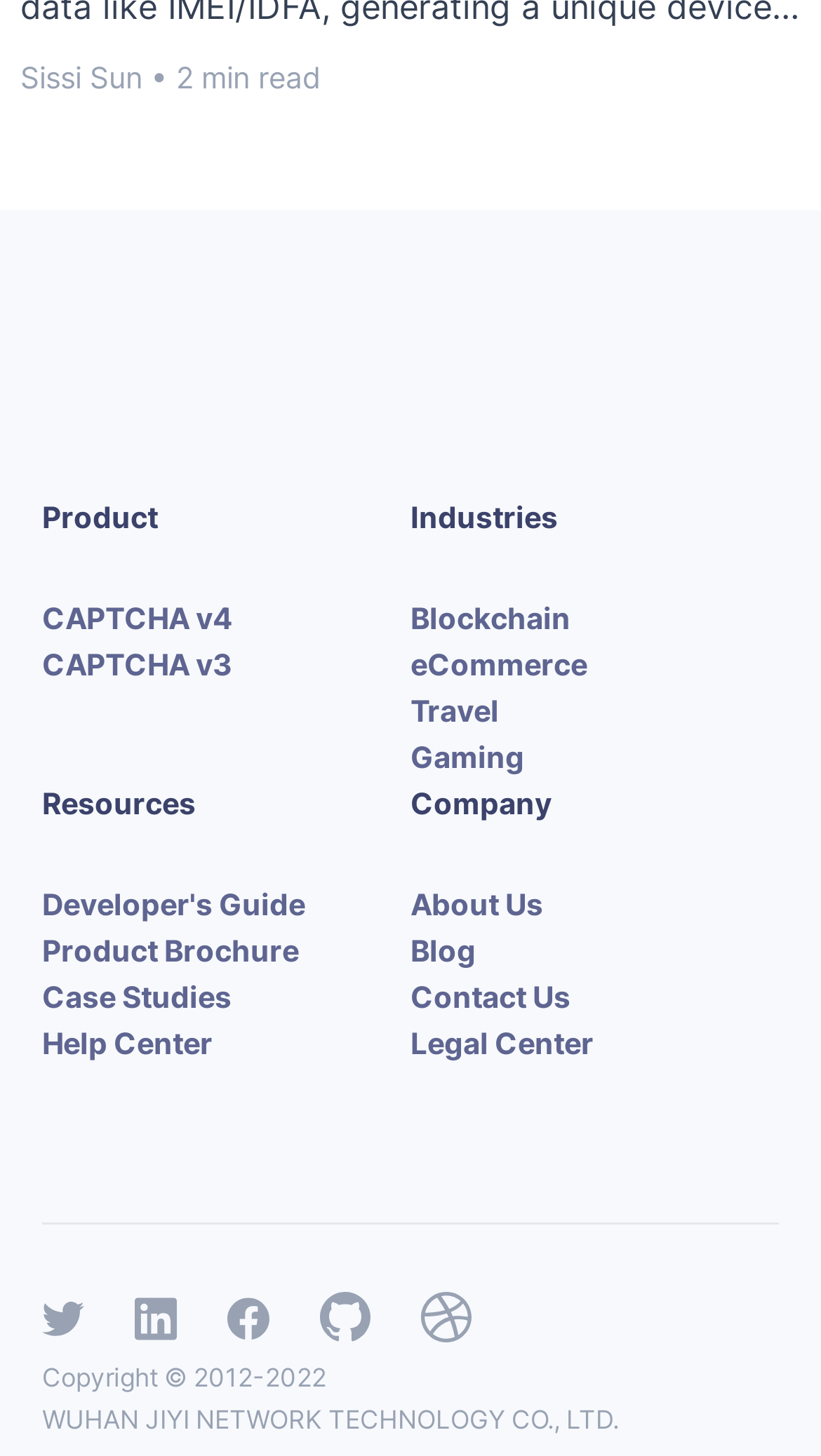What is the author of the article?
Please craft a detailed and exhaustive response to the question.

The author of the article is mentioned at the top of the webpage, where it says 'Sissi Sun' followed by '2 min read', indicating that Sissi Sun is the author of the article.